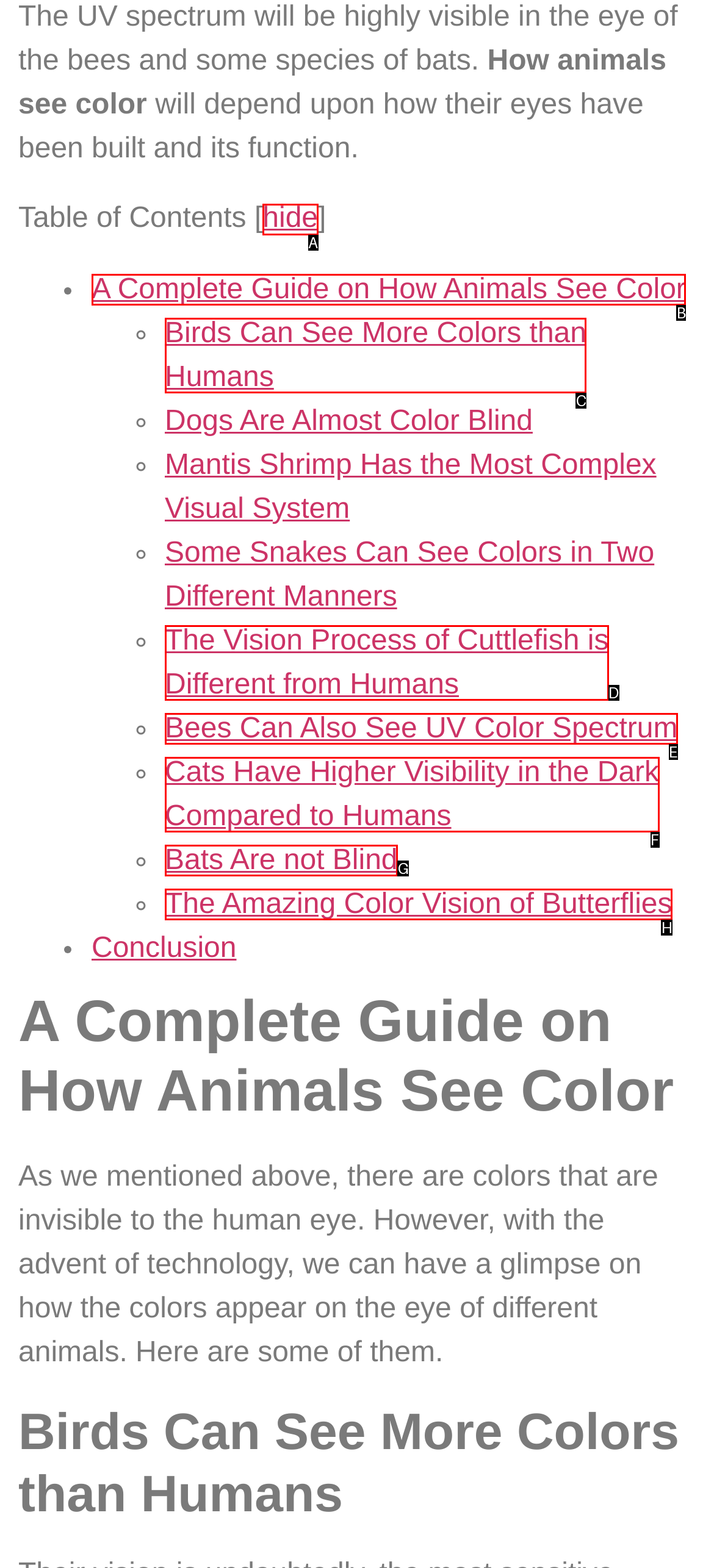Please select the letter of the HTML element that fits the description: Allow all. Answer with the option's letter directly.

None